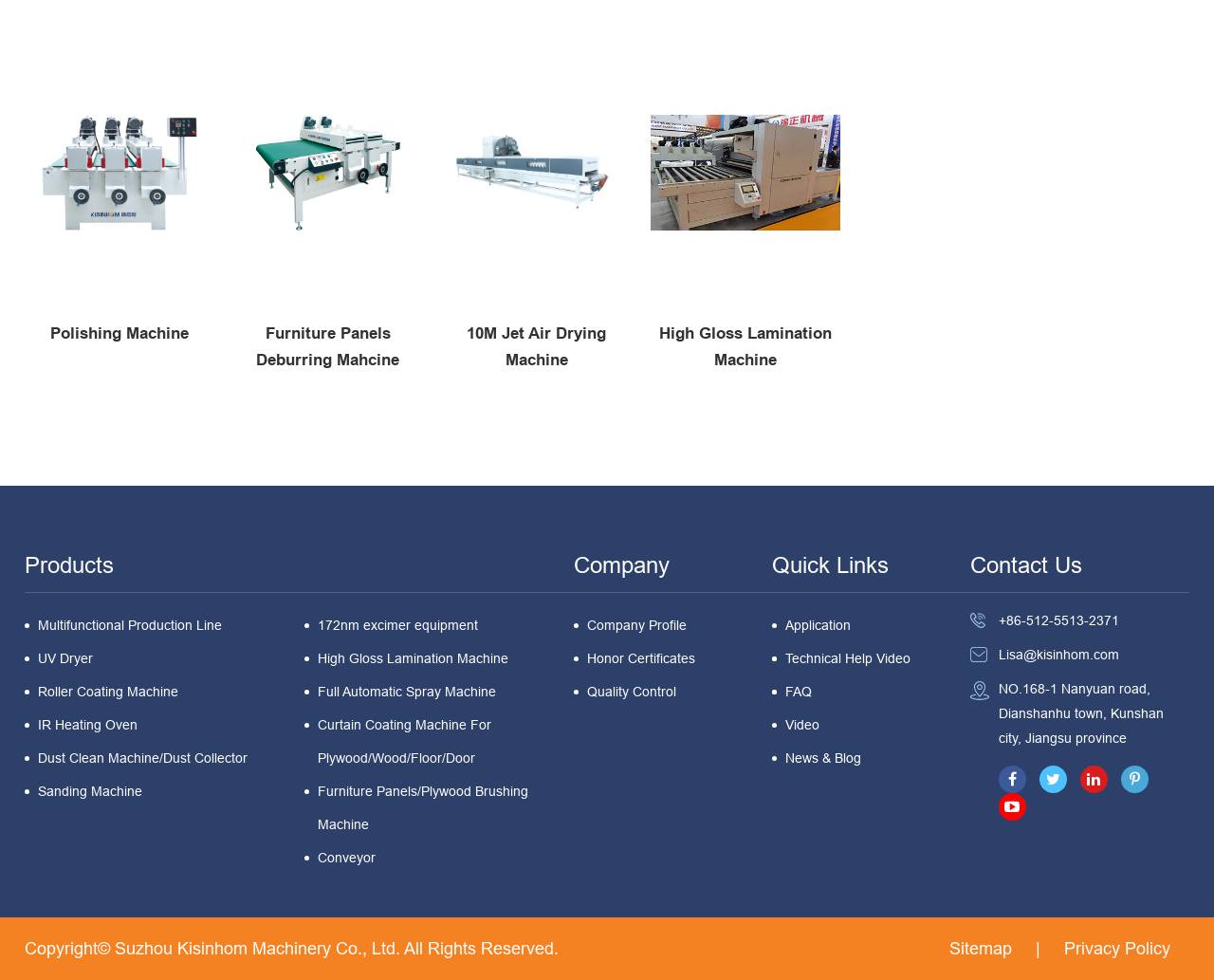Determine the bounding box coordinates of the element that should be clicked to execute the following command: "Check FAQ".

[0.647, 0.698, 0.669, 0.714]